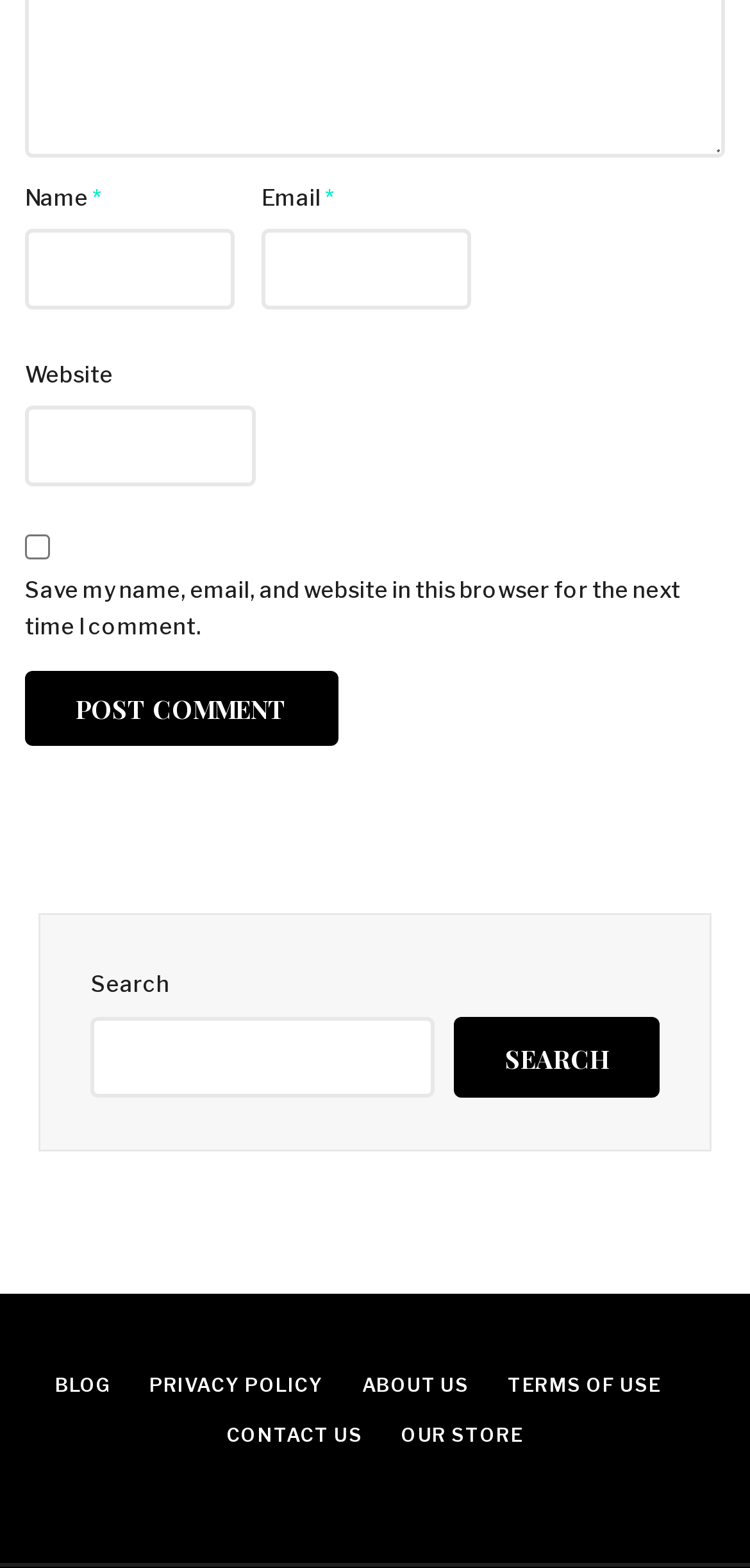Please locate the bounding box coordinates of the element that should be clicked to complete the given instruction: "Search with SEARCH button".

None